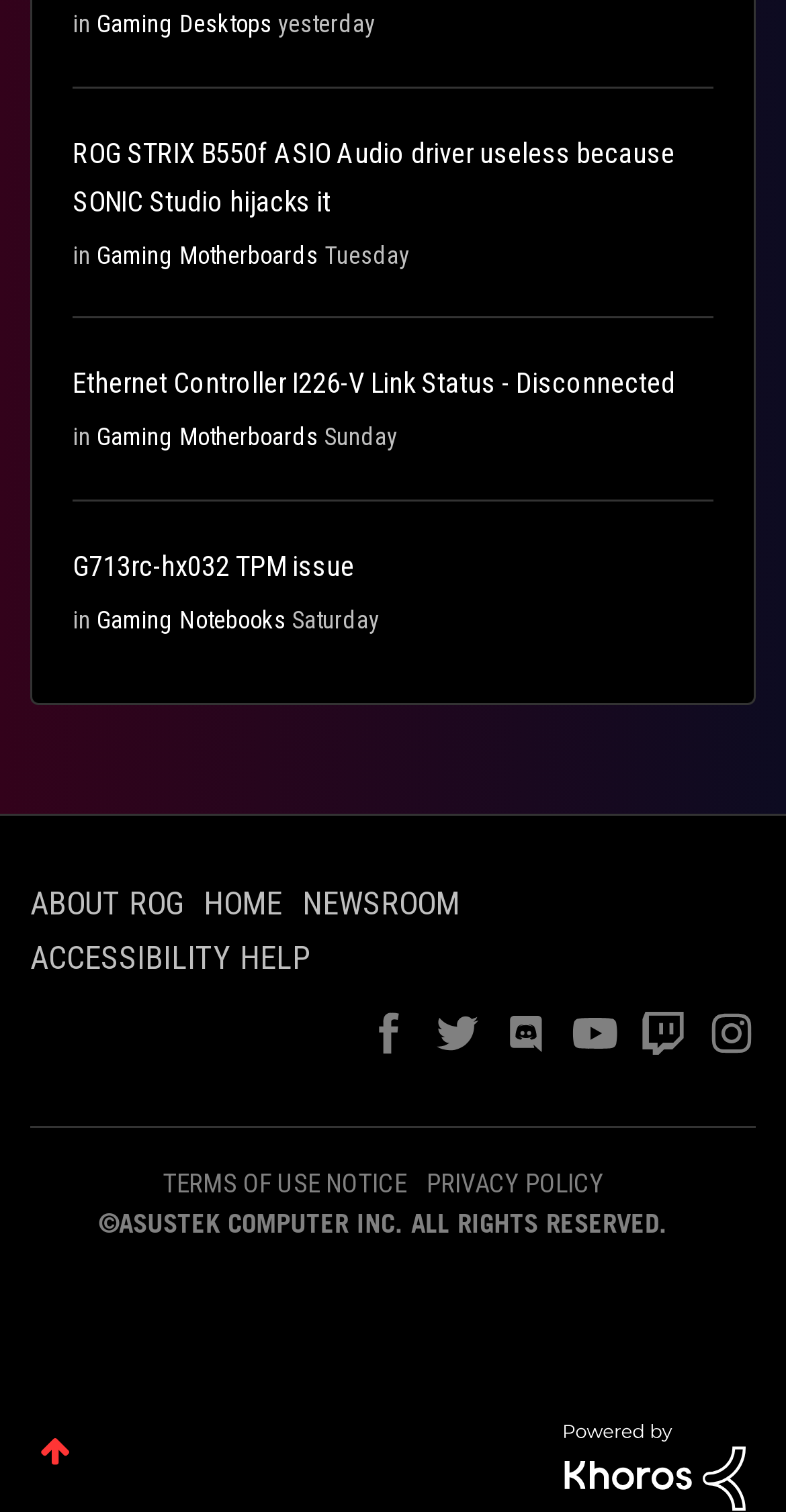Respond to the following question using a concise word or phrase: 
What is the category of the 'G713rc-hx032 TPM issue' topic?

Gaming Notebooks